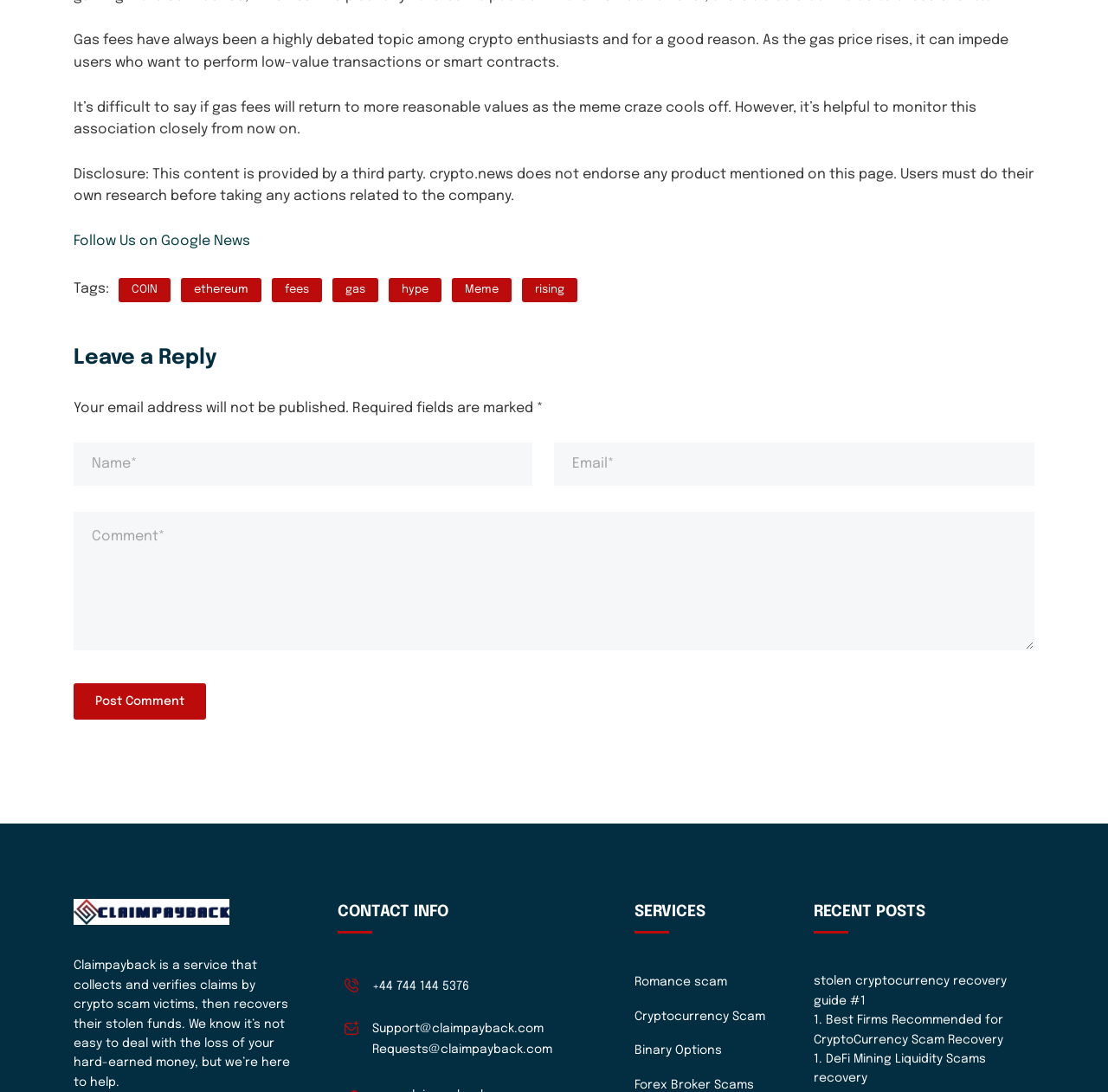Please identify the bounding box coordinates of the element's region that I should click in order to complete the following instruction: "Post a comment". The bounding box coordinates consist of four float numbers between 0 and 1, i.e., [left, top, right, bottom].

[0.066, 0.626, 0.186, 0.659]